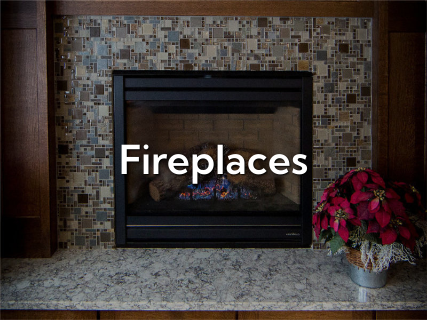Describe every important feature and element in the image comprehensively.

The image showcases a stylish fireplace framed by a beautifully designed mosaic tile backdrop, exuding a warm and inviting ambiance. The fireplace features a sleek, modern design, with flickering flames visible within, creating a cozy atmosphere. A polished granite countertop forms the base, and a vibrant arrangement of red poinsettias adds a festive touch, enhancing the overall aesthetic. The bold text "Fireplaces" stands out prominently in the center, emphasizing the theme of elegance and warmth that custom fireplaces can bring to any home setting. This image draws attention to the luxurious appeal of custom-designed fireplaces, perfect for adding character and comfort to living spaces.